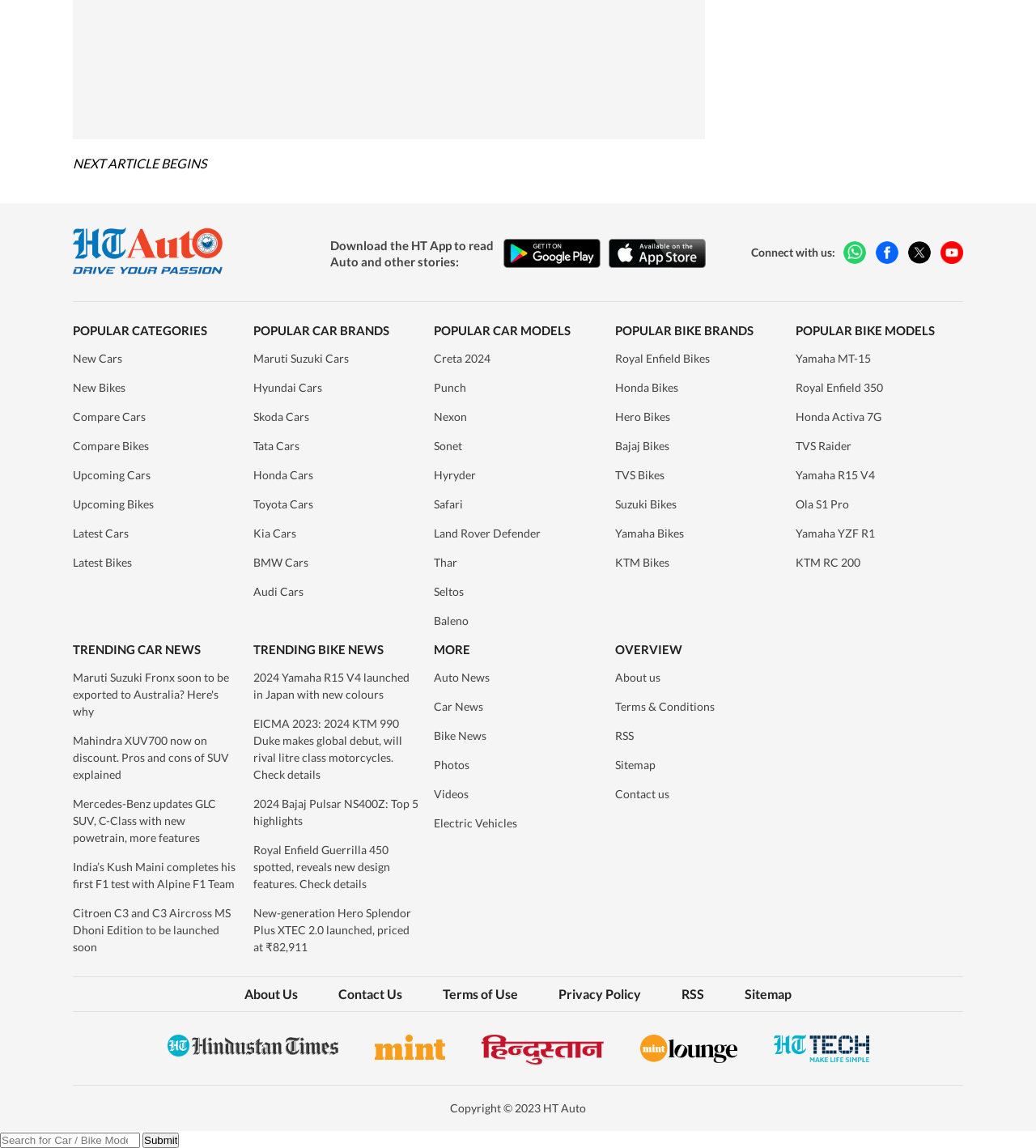What is the name of the car model mentioned in the news 'Mahindra XUV700 now on discount. Pros and cons of SUV explained'?
Answer with a single word or short phrase according to what you see in the image.

Mahindra XUV700